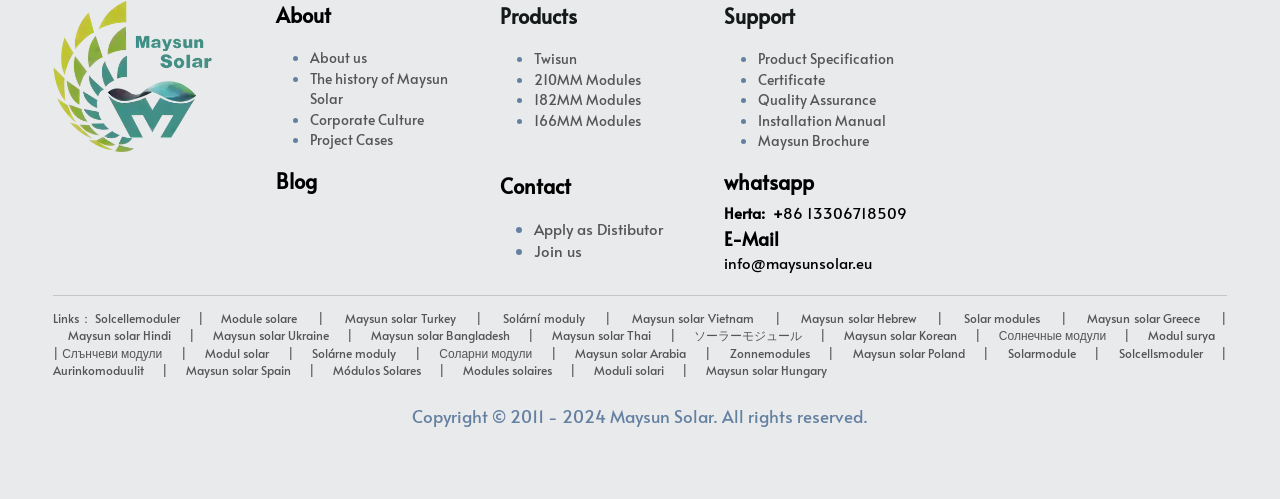What are the types of solar modules offered?
Based on the screenshot, give a detailed explanation to answer the question.

The types of solar modules offered by the company can be found in the 'Products' section, where there are links to 'Twisun', '210MM Modules', '182MM Modules', and '166MM Modules'.